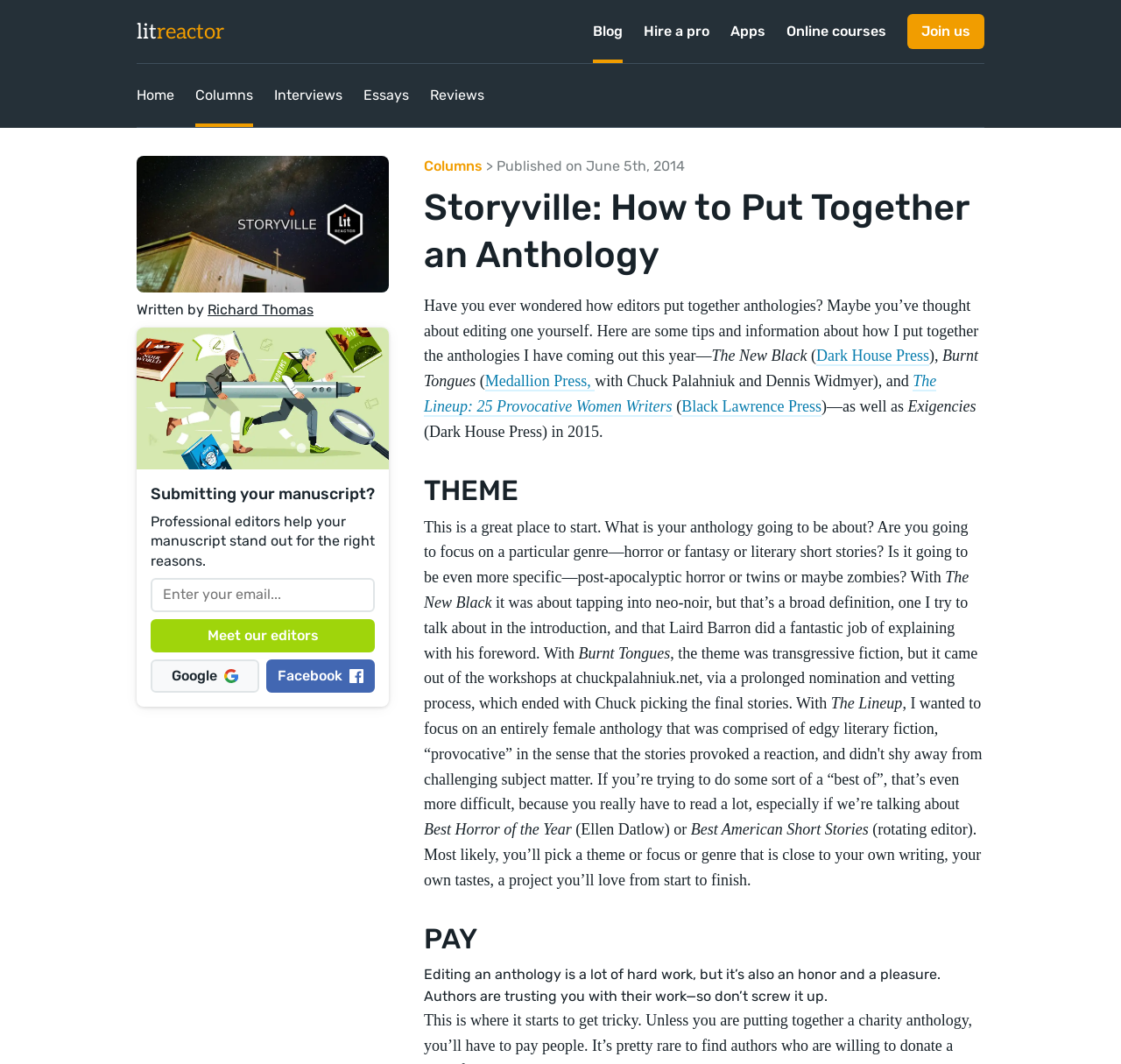Determine the bounding box coordinates in the format (top-left x, top-left y, bottom-right x, bottom-right y). Ensure all values are floating point numbers between 0 and 1. Identify the bounding box of the UI element described by: Google

[0.134, 0.62, 0.231, 0.651]